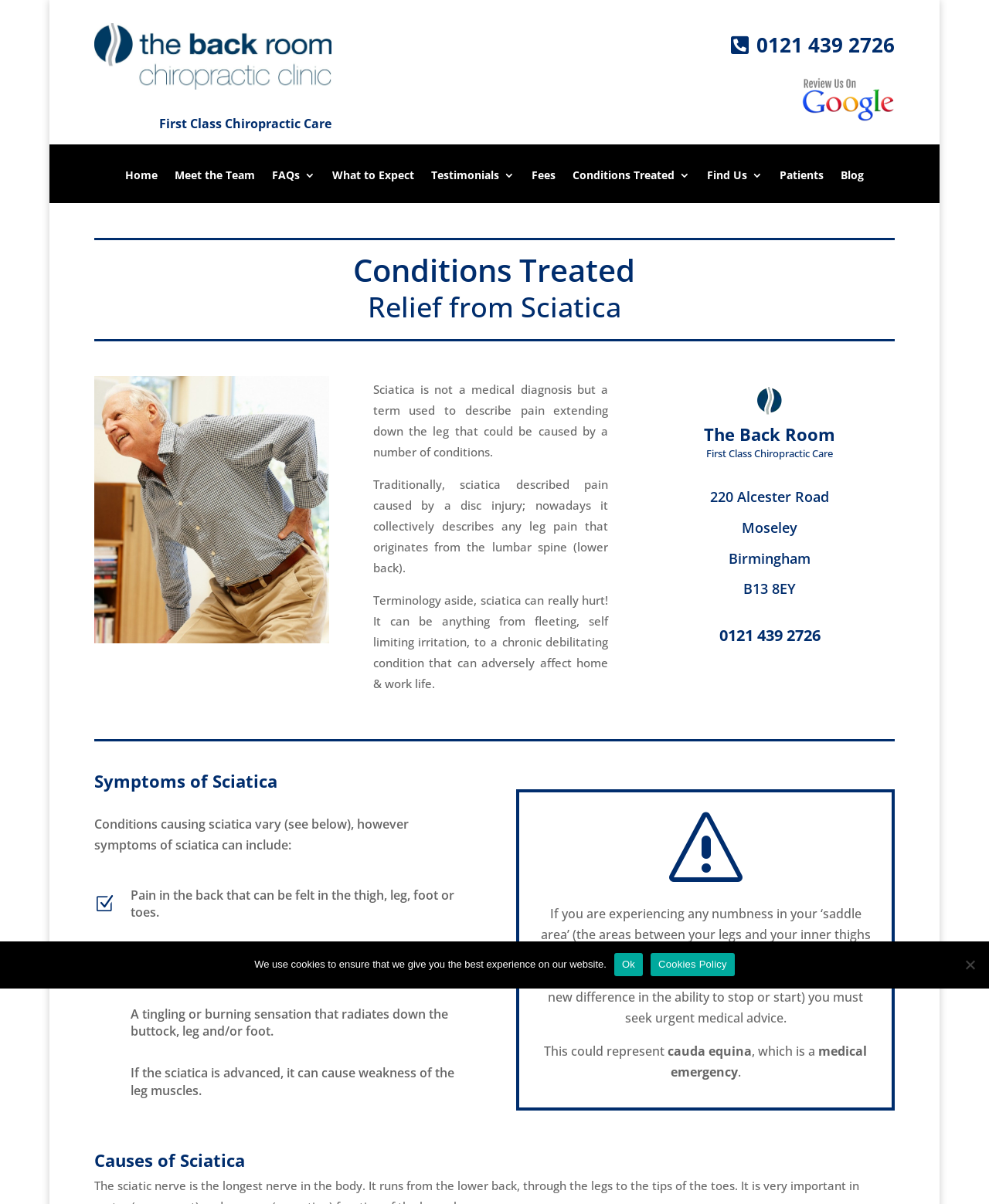What is the medical emergency that requires urgent attention?
Based on the visual details in the image, please answer the question thoroughly.

The medical emergency that requires urgent attention can be found in the StaticText elements, which describe it as cauda equina, a condition that requires urgent medical attention if numbness in the 'saddle area' or difficulty controlling bowel or bladder is experienced.